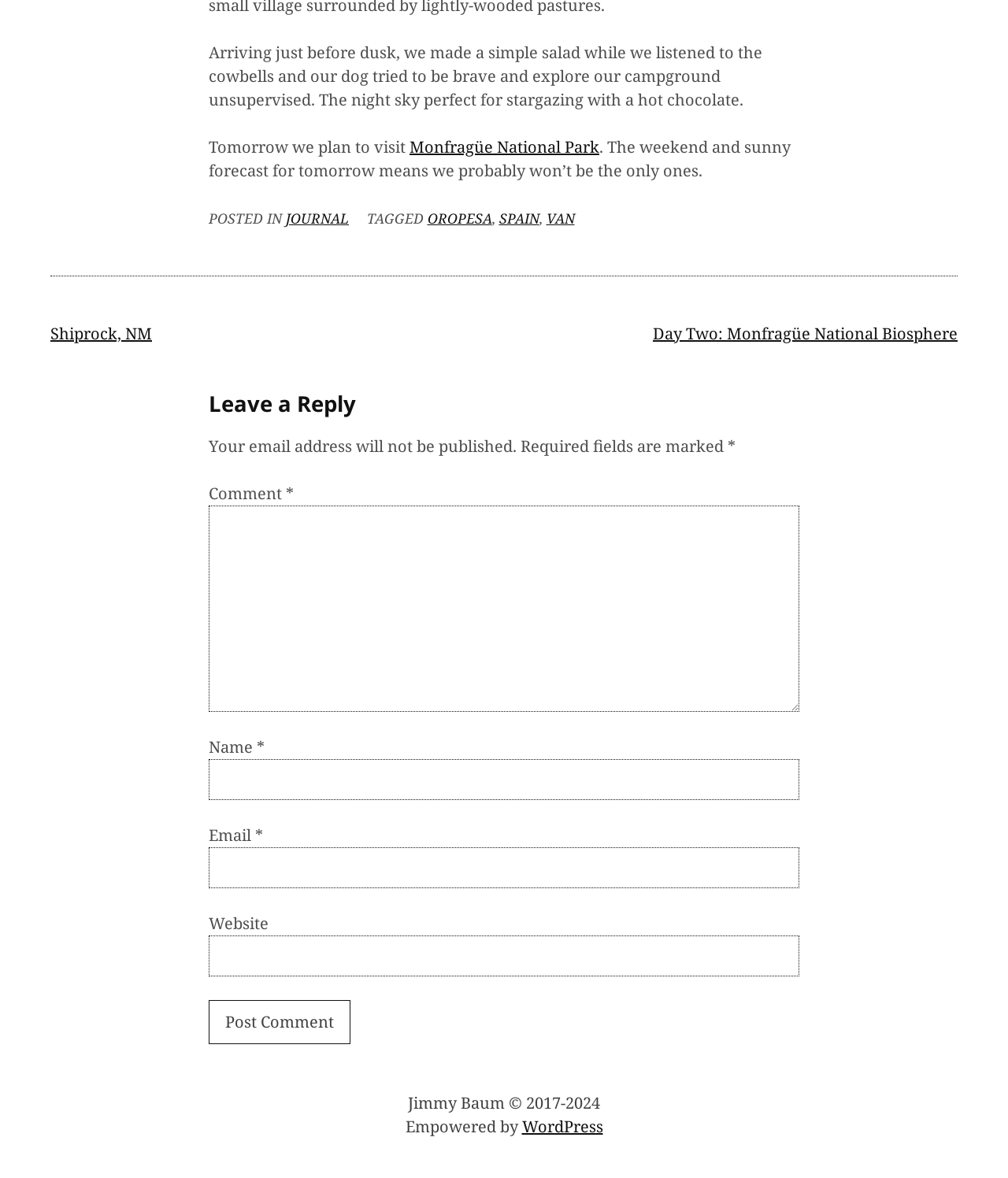What is the author's plan for tomorrow?
Make sure to answer the question with a detailed and comprehensive explanation.

The author mentions in the text 'Tomorrow we plan to visit Monfragüe National Park.' which indicates their plan for the next day.